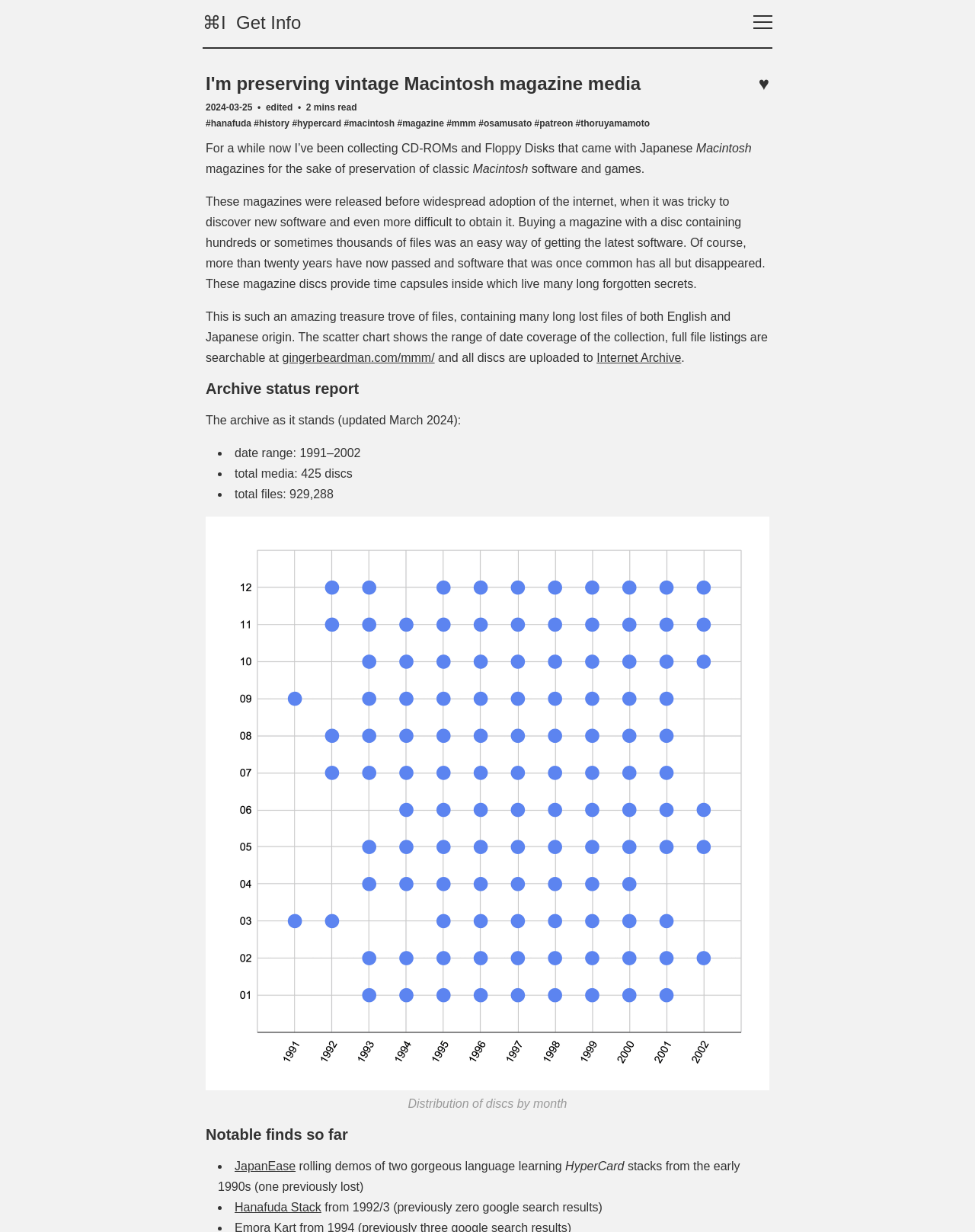Please identify the bounding box coordinates of the clickable area that will allow you to execute the instruction: "Click the link to get info".

[0.208, 0.01, 0.309, 0.027]